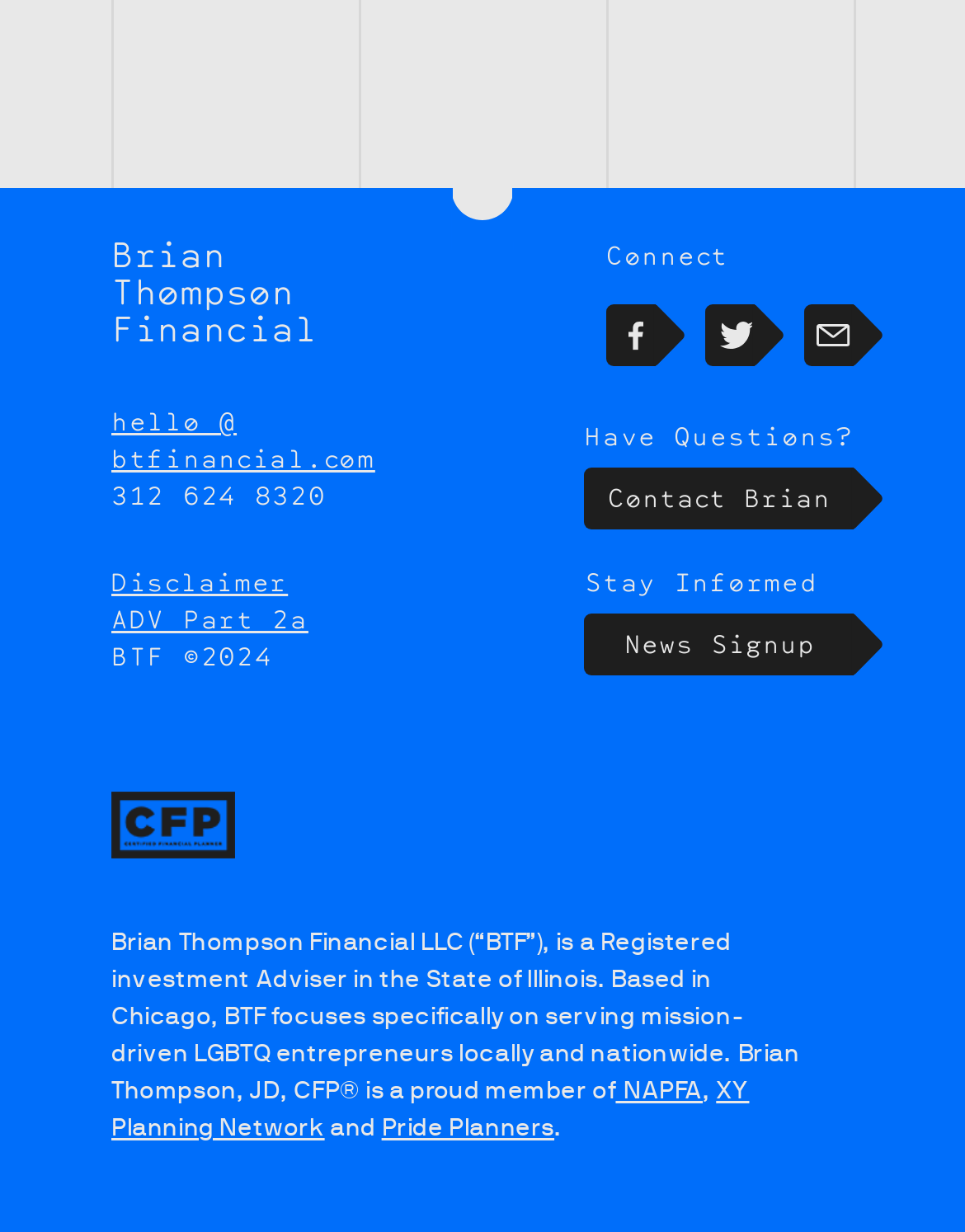Refer to the image and provide an in-depth answer to the question: 
What is the profession of Brian Thompson?

The profession of Brian Thompson can be inferred from the StaticText element with the text 'Brian Thompson, JD, CFP® is a proud member of...' located at the bottom of the webpage, which suggests that Brian Thompson is a financial adviser.